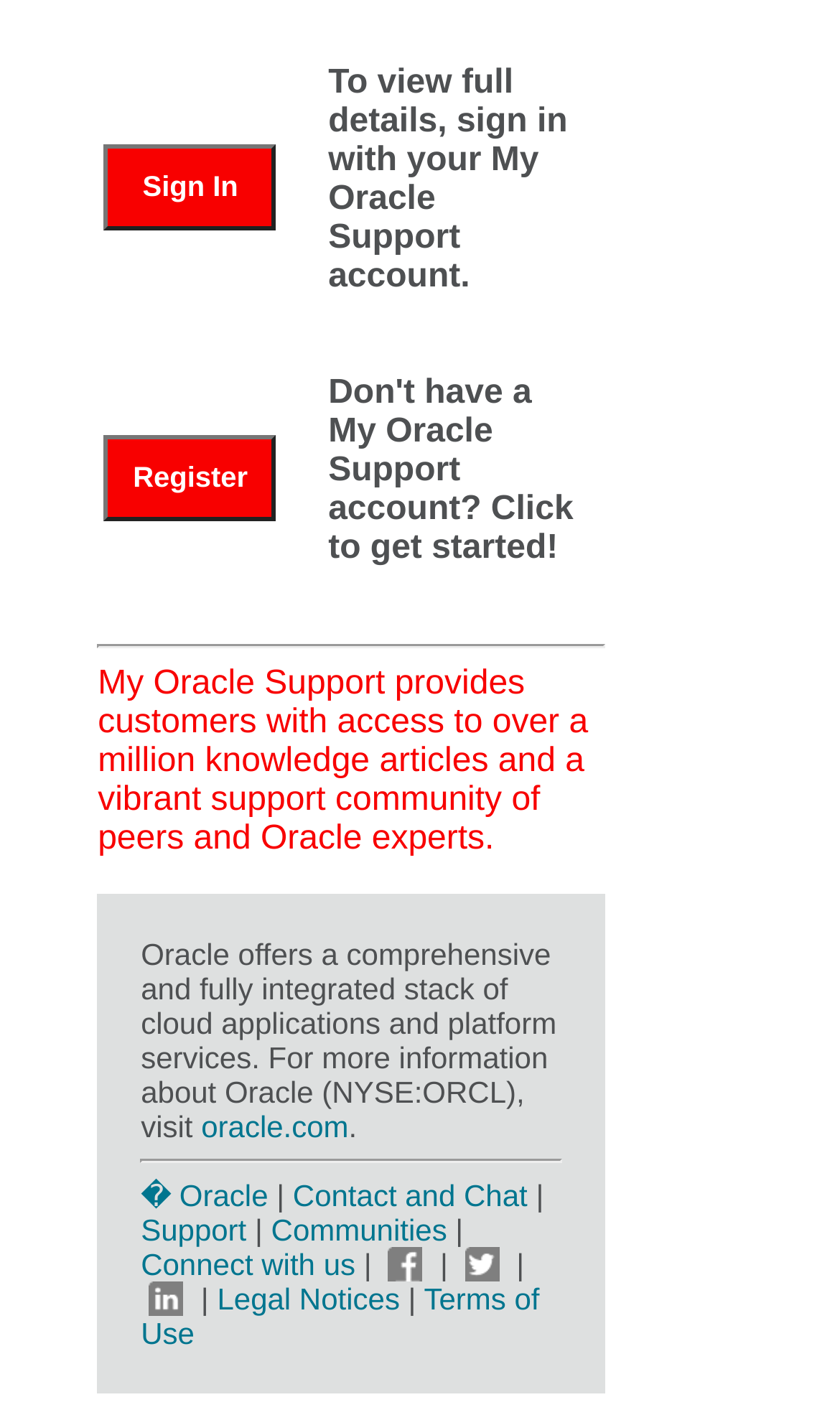Highlight the bounding box coordinates of the region I should click on to meet the following instruction: "Register for a My Oracle Support account".

[0.124, 0.307, 0.329, 0.368]